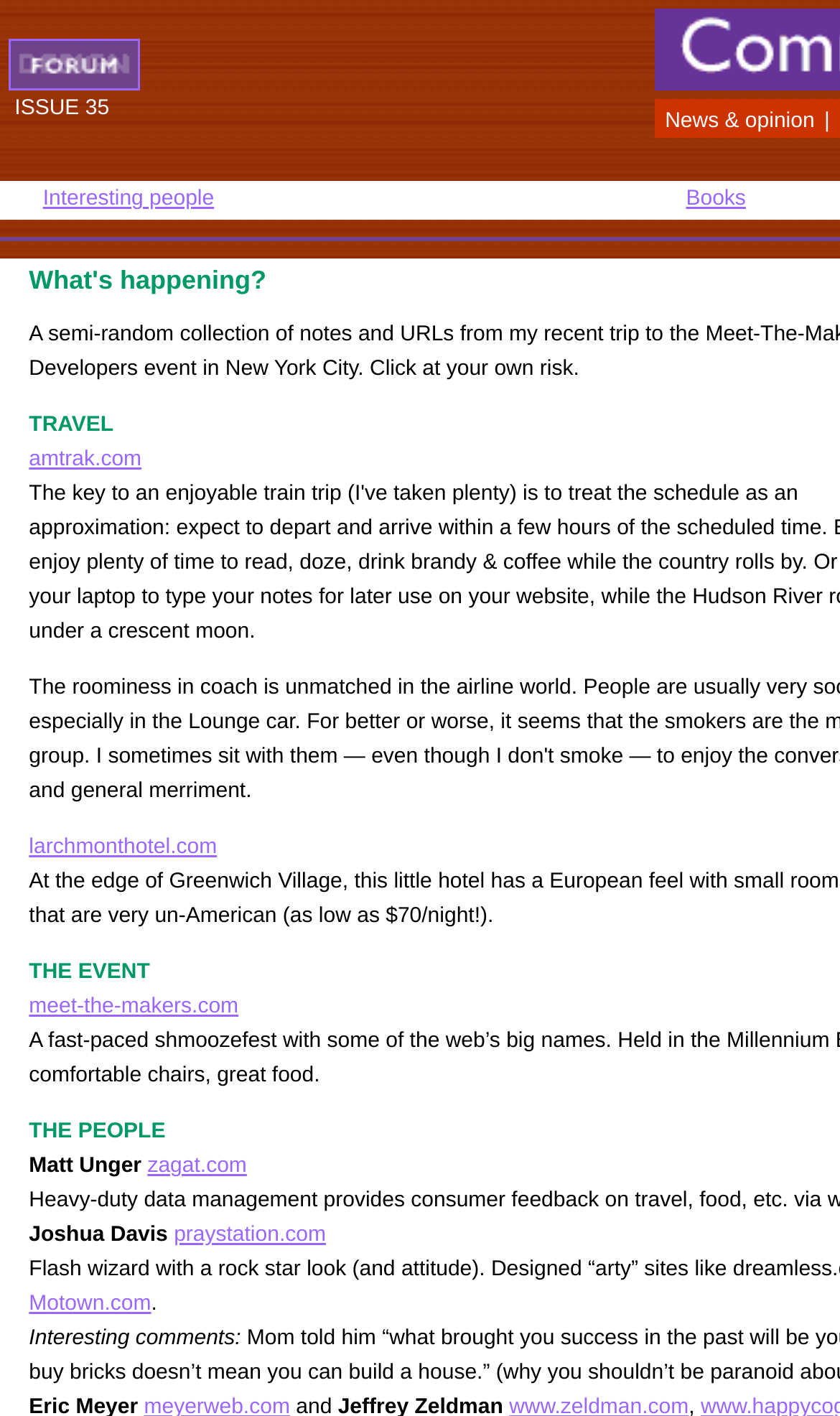What is the main topic of this webpage?
Refer to the image and respond with a one-word or short-phrase answer.

Design and media